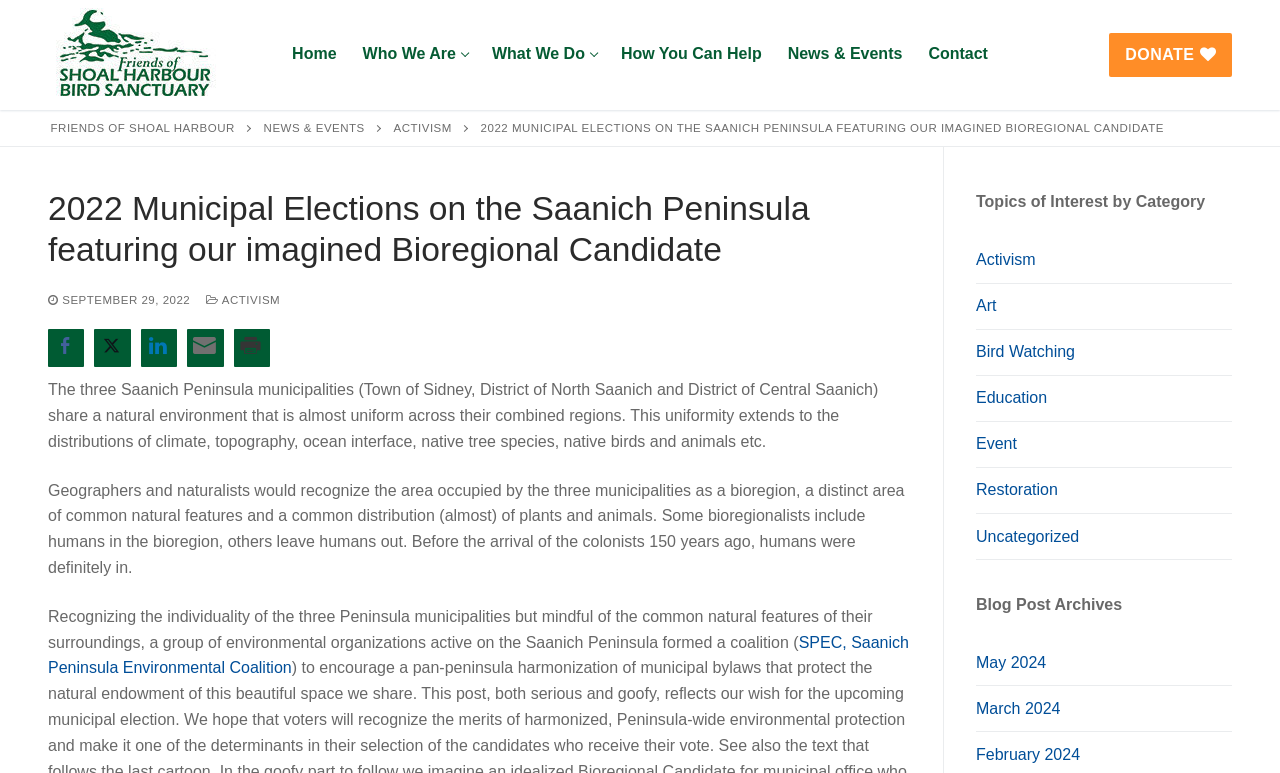Identify the bounding box coordinates of the clickable region necessary to fulfill the following instruction: "Share on Facebook". The bounding box coordinates should be four float numbers between 0 and 1, i.e., [left, top, right, bottom].

[0.038, 0.426, 0.066, 0.475]